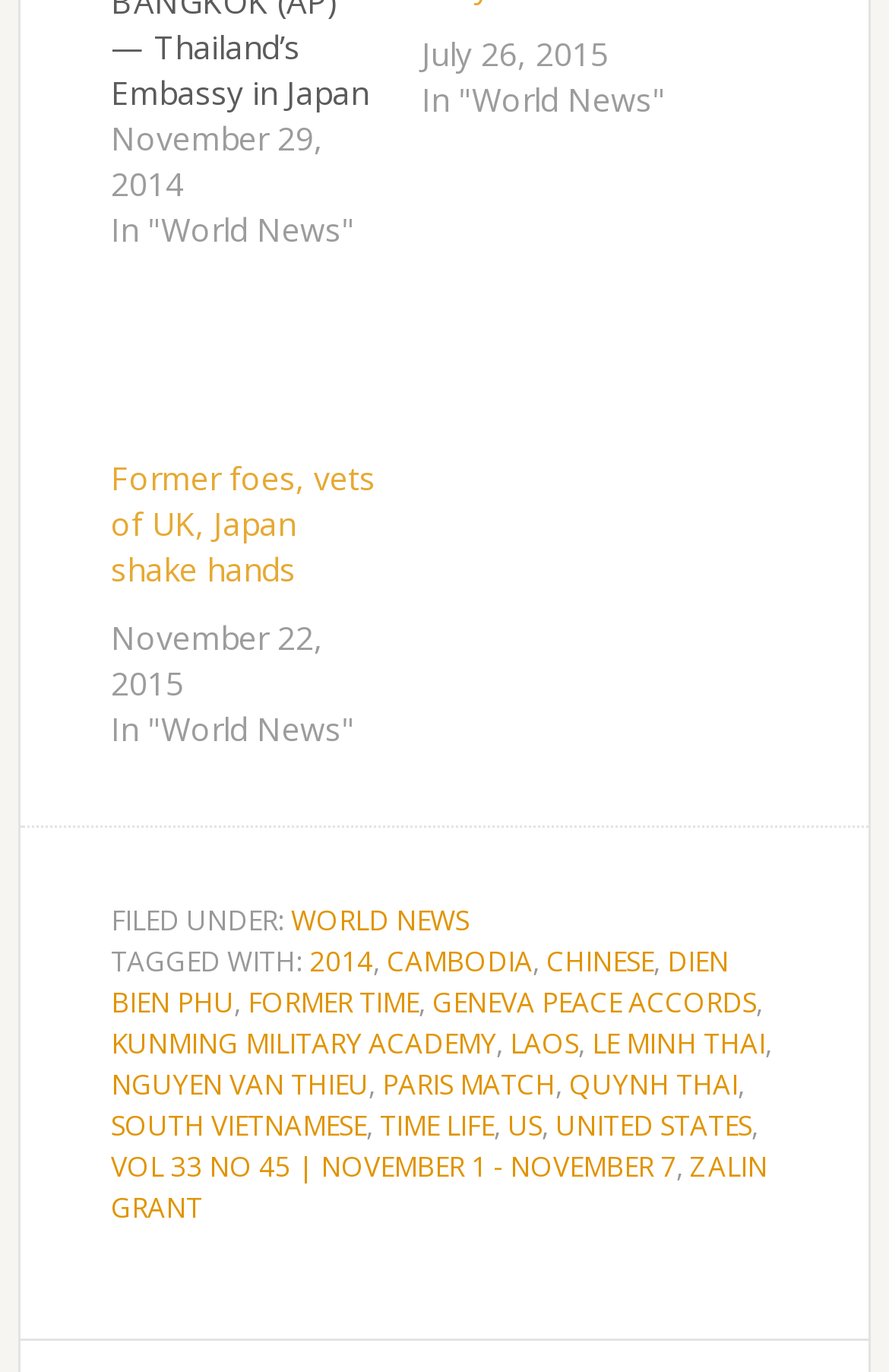Specify the bounding box coordinates of the area that needs to be clicked to achieve the following instruction: "Visit the 'Atomic Habits book' page".

None